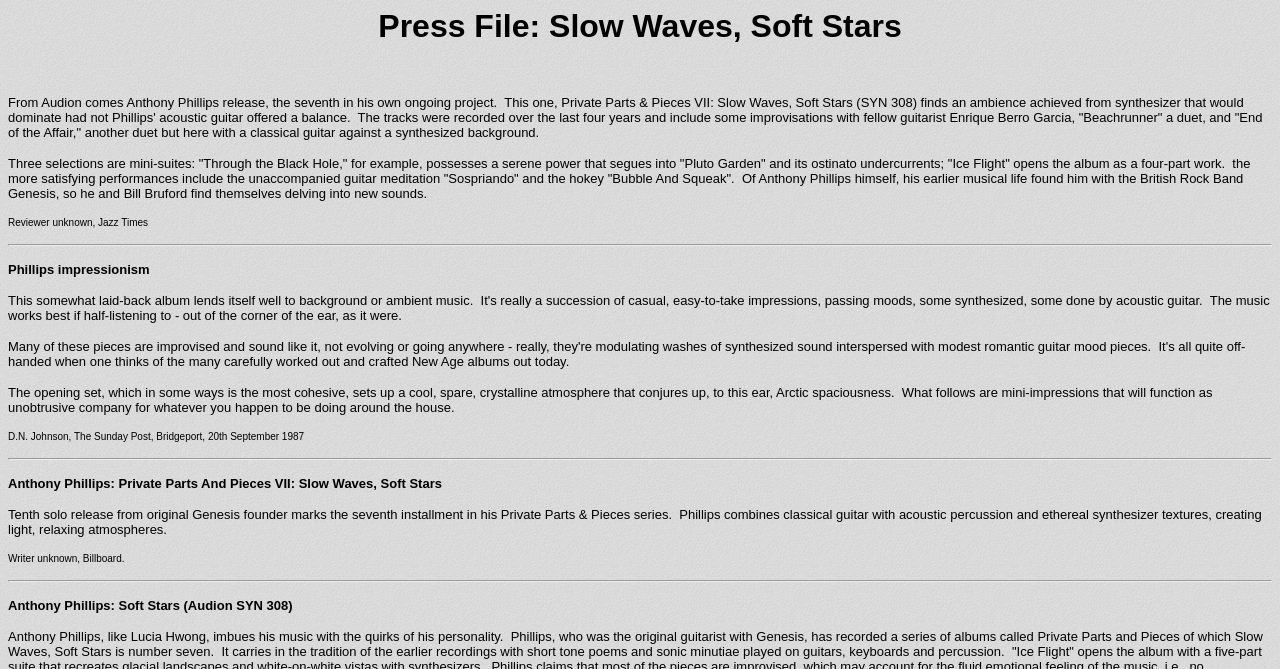Please reply to the following question using a single word or phrase: 
How many years did it take to record the tracks?

four years